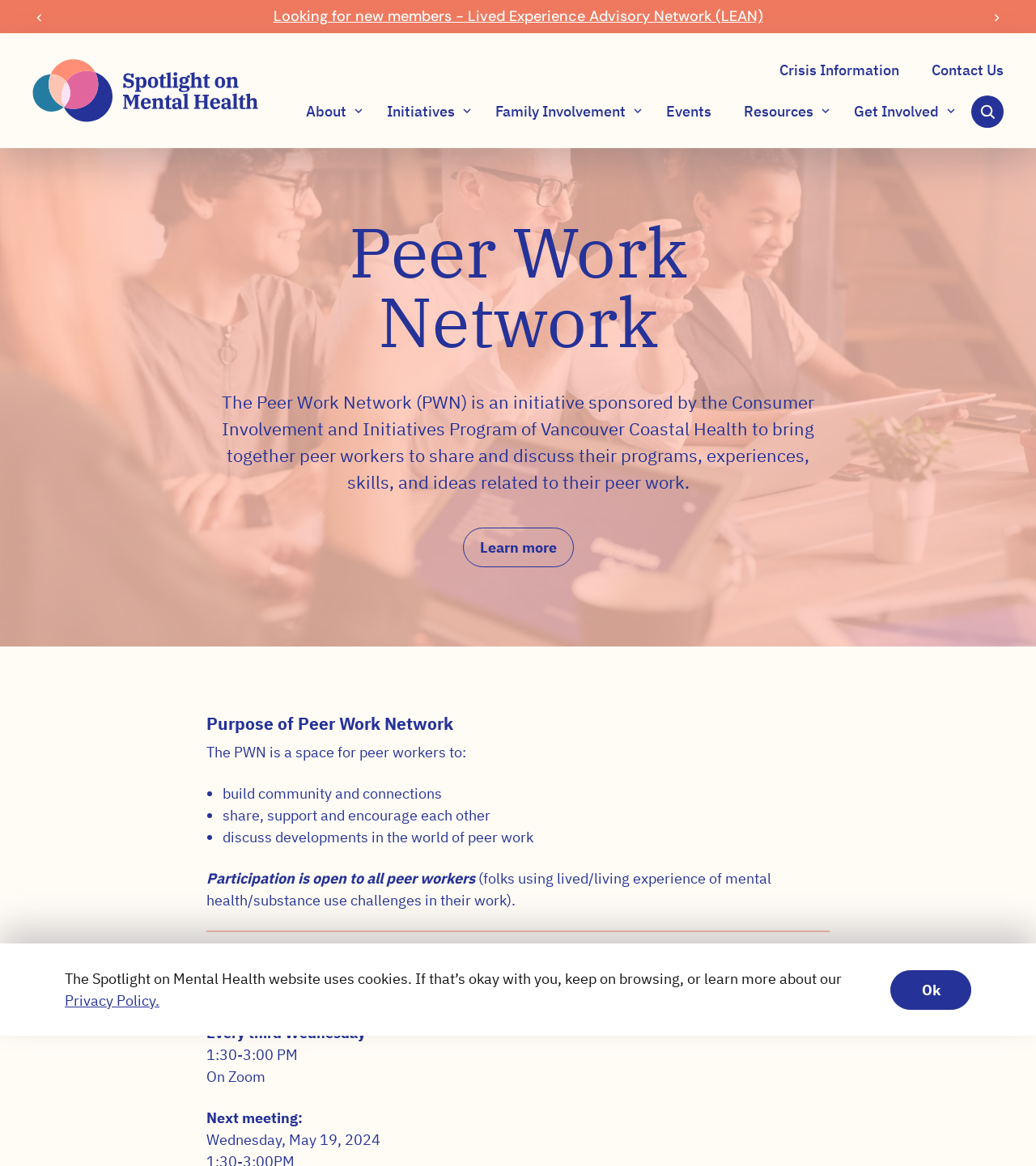Find the bounding box coordinates of the element to click in order to complete the given instruction: "Click the 'Search' button."

[0.938, 0.082, 0.969, 0.11]